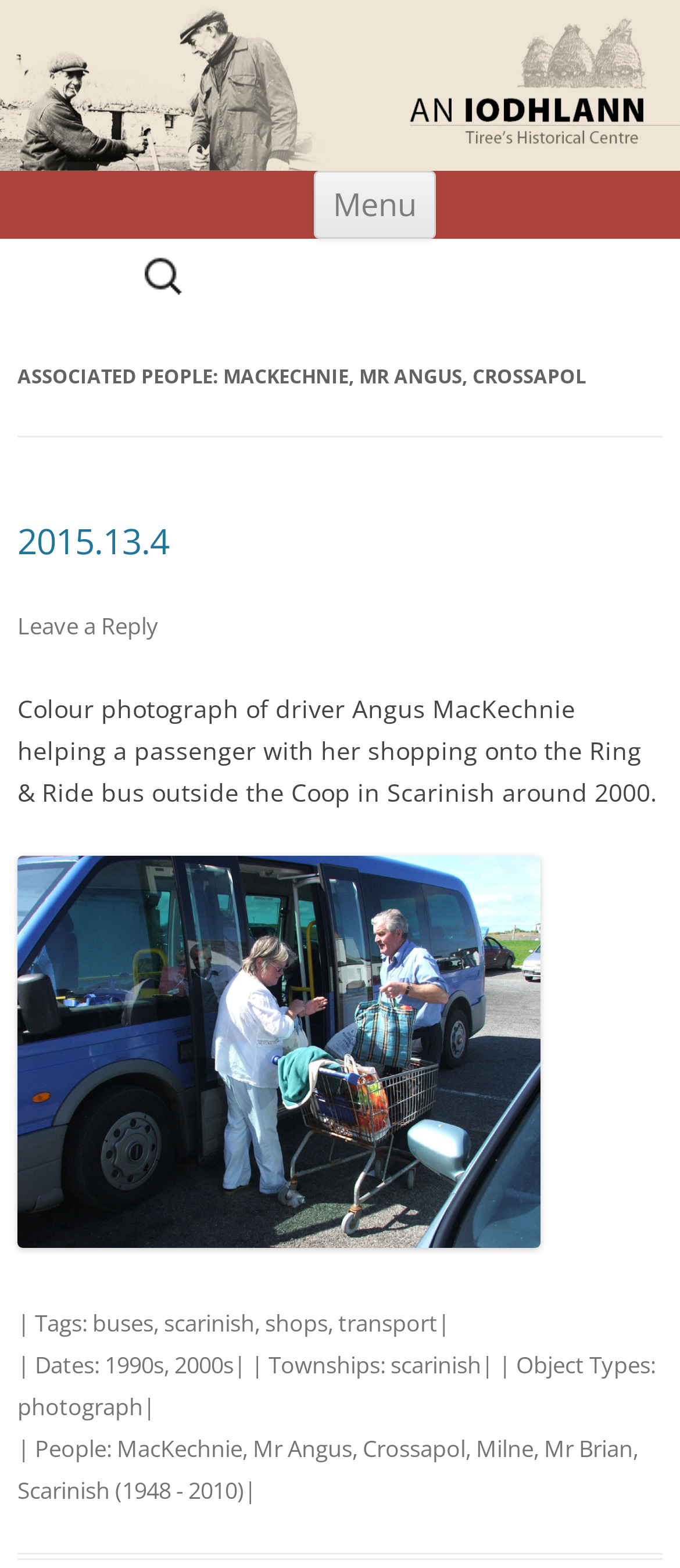In which township is the Coop located?
Using the image as a reference, give a one-word or short phrase answer.

Scarinish